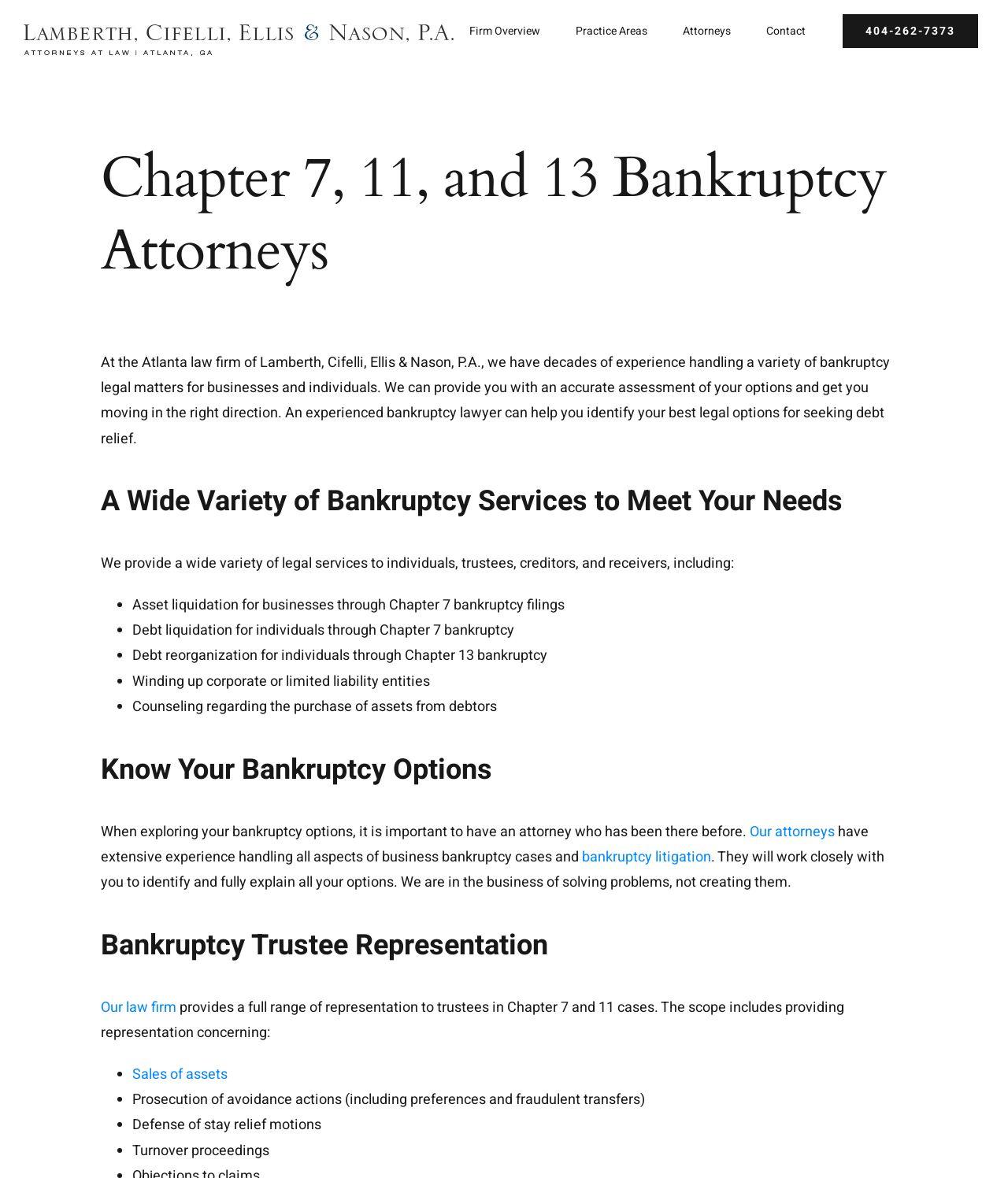What is one of the services provided by the law firm?
Use the screenshot to answer the question with a single word or phrase.

Asset liquidation for businesses through Chapter 7 bankruptcy filings